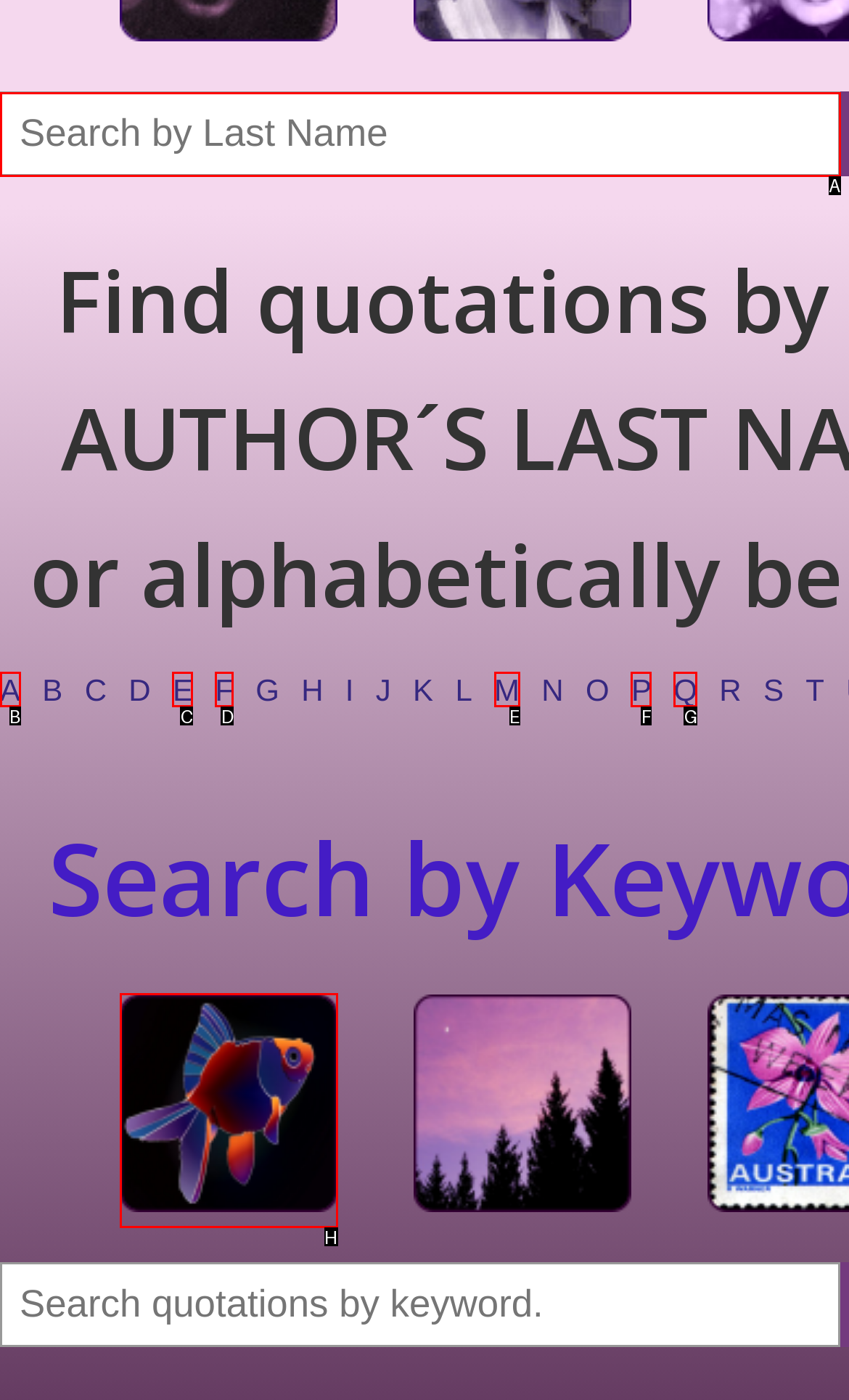Point out the specific HTML element to click to complete this task: Search by last name Reply with the letter of the chosen option.

A